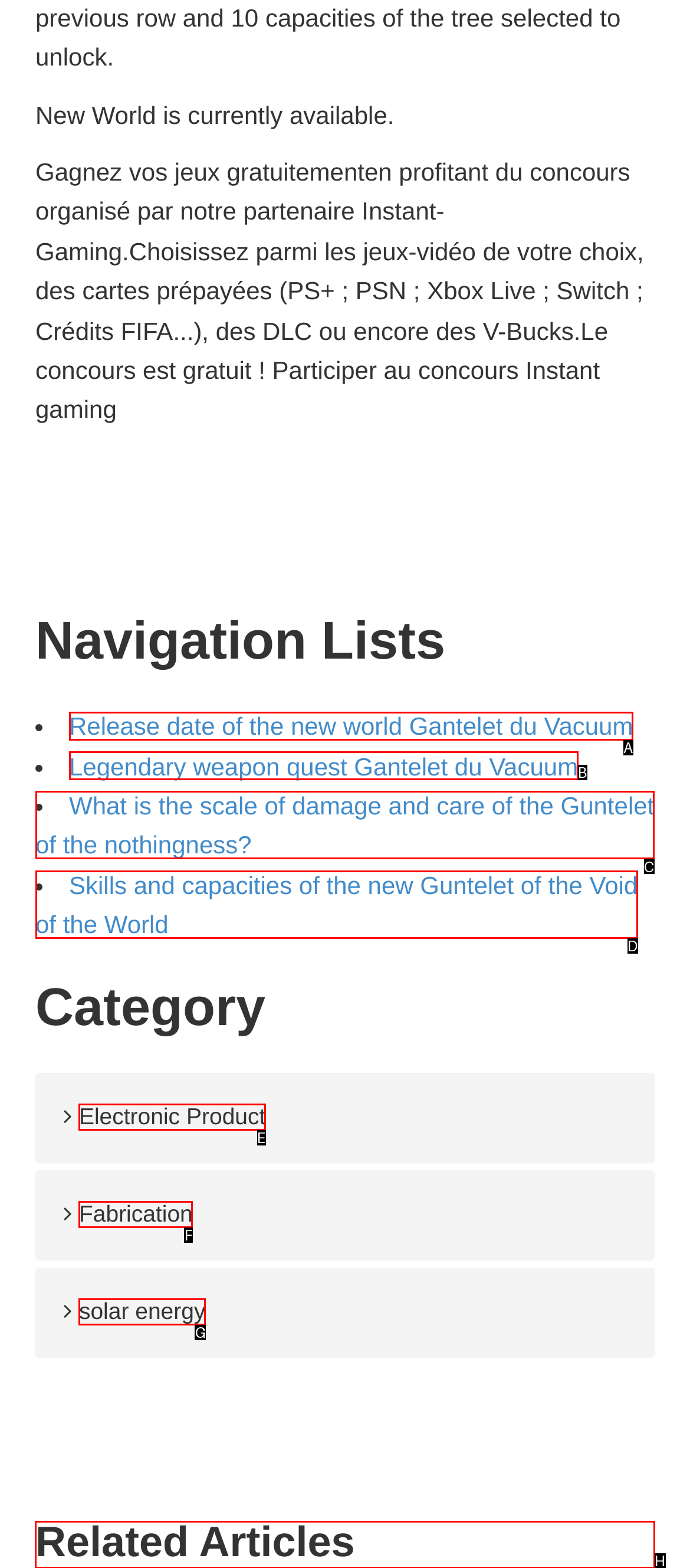Determine which element should be clicked for this task: Read related articles
Answer with the letter of the selected option.

H